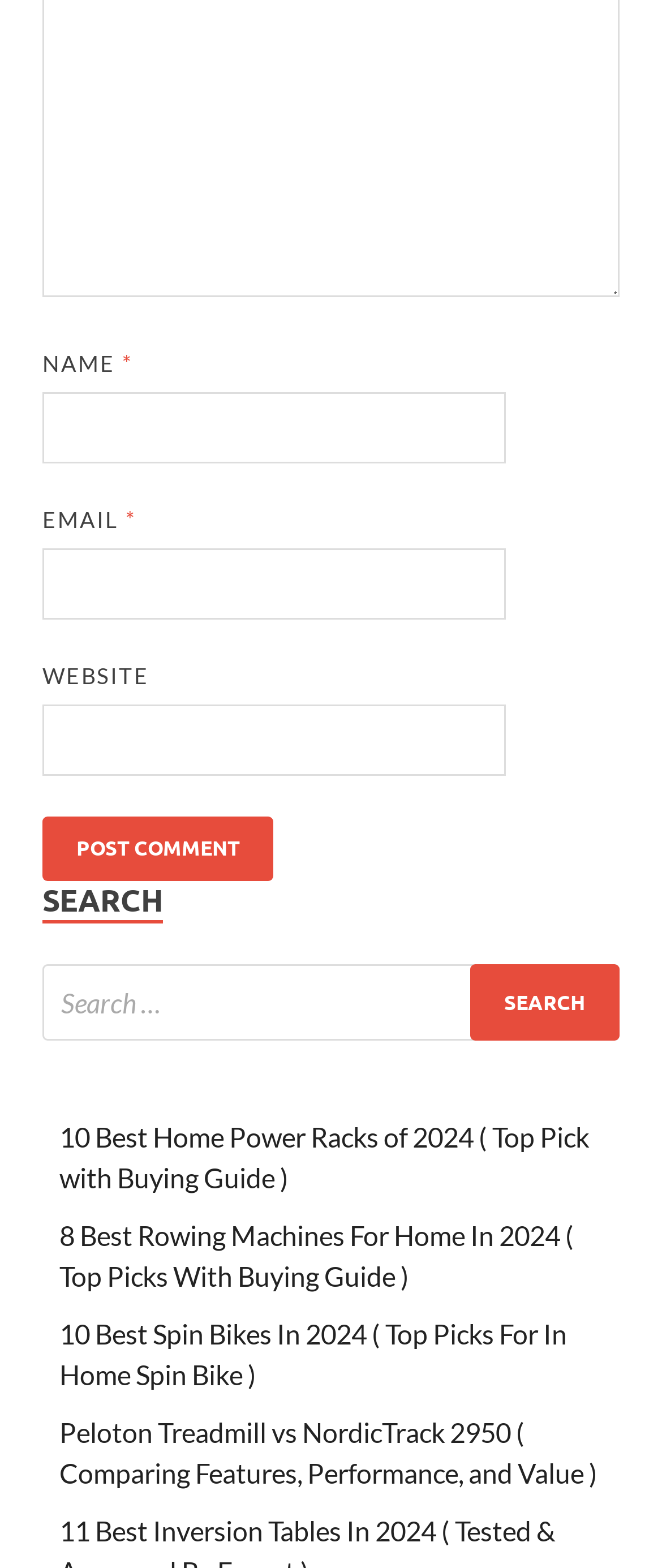Identify the bounding box coordinates of the region I need to click to complete this instruction: "Enter your name".

[0.064, 0.25, 0.764, 0.295]